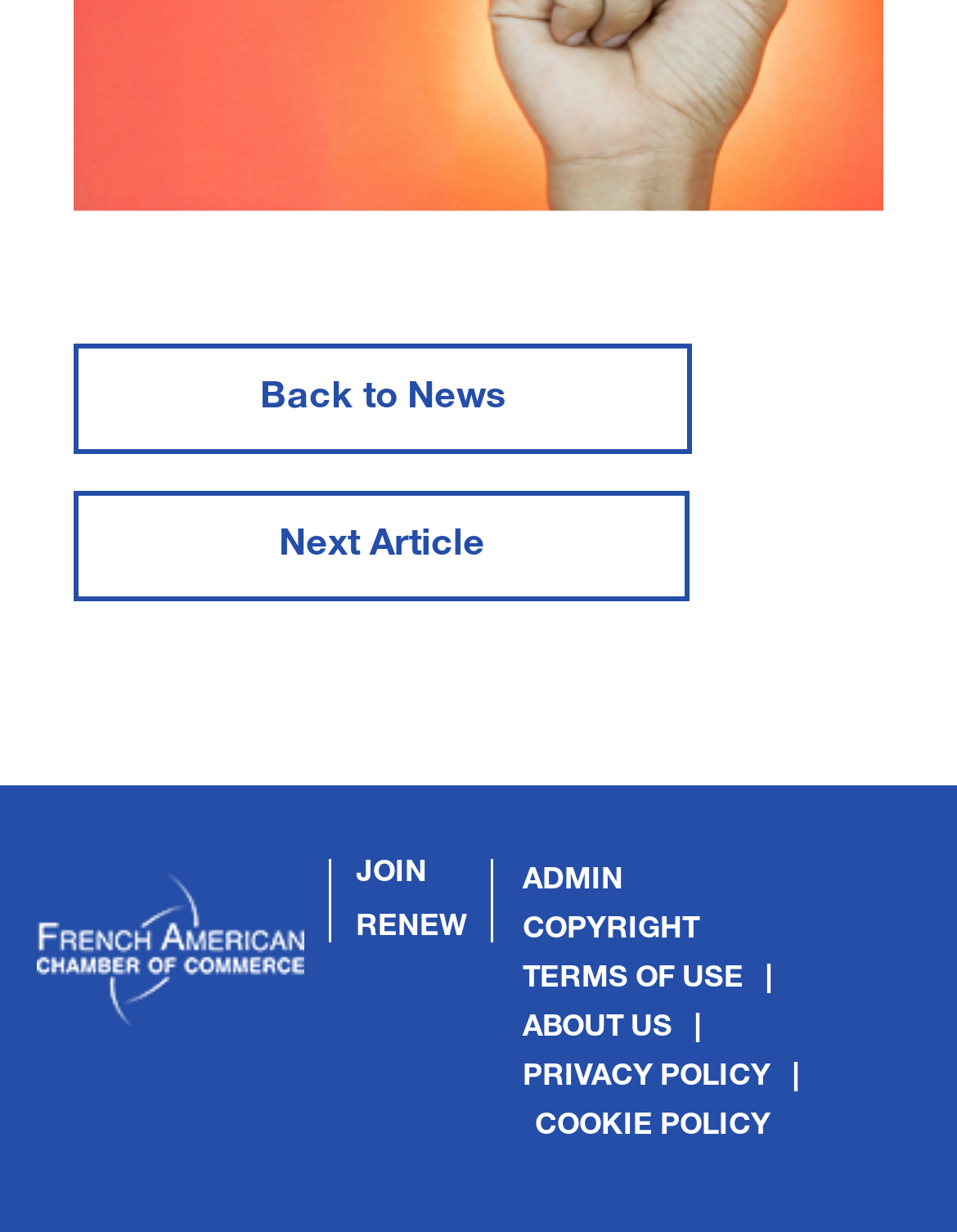Show the bounding box coordinates for the element that needs to be clicked to execute the following instruction: "Read next article". Provide the coordinates in the form of four float numbers between 0 and 1, i.e., [left, top, right, bottom].

[0.077, 0.399, 0.721, 0.489]